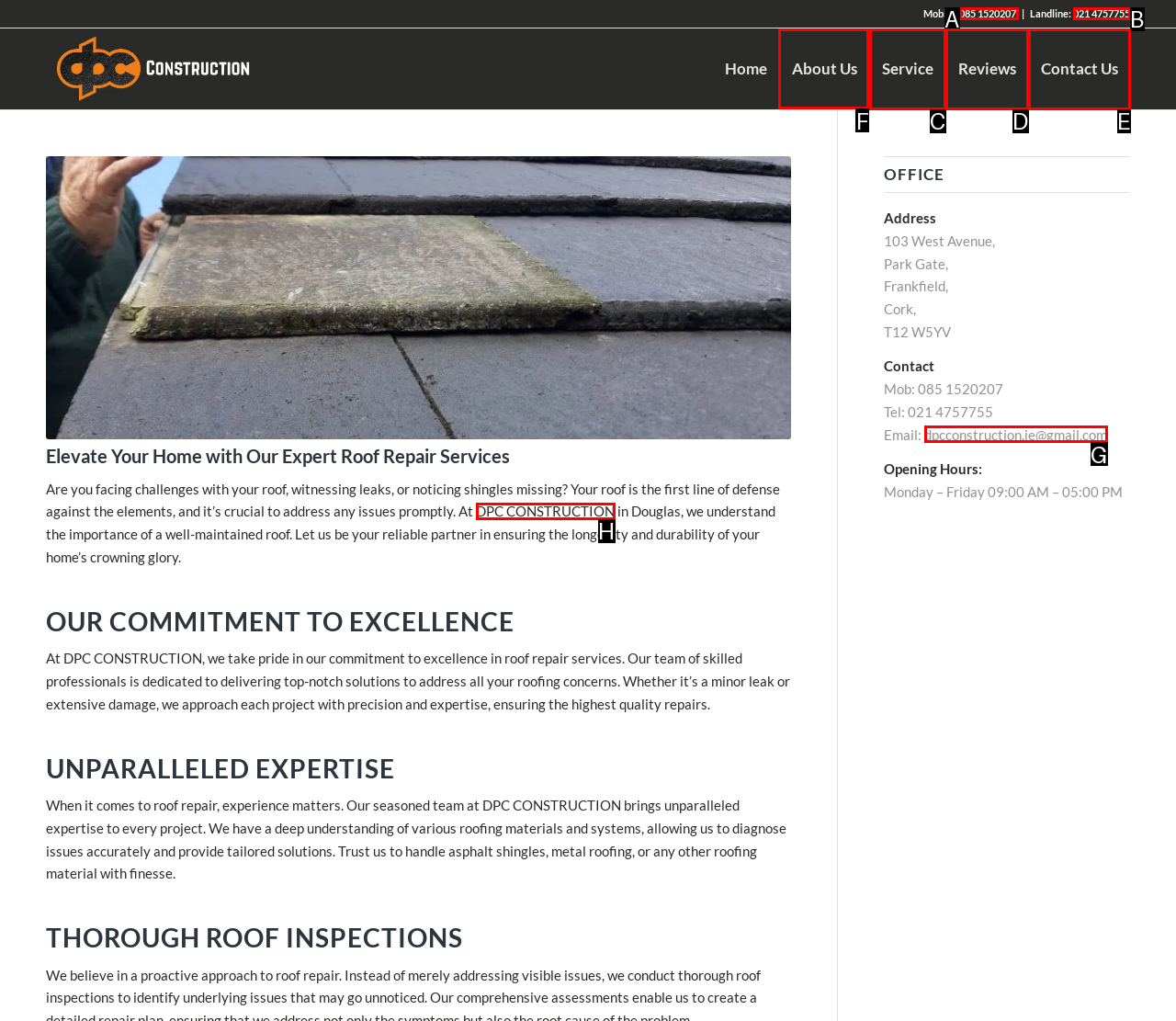Select the option I need to click to accomplish this task: Visit the 'About Us' page
Provide the letter of the selected choice from the given options.

F